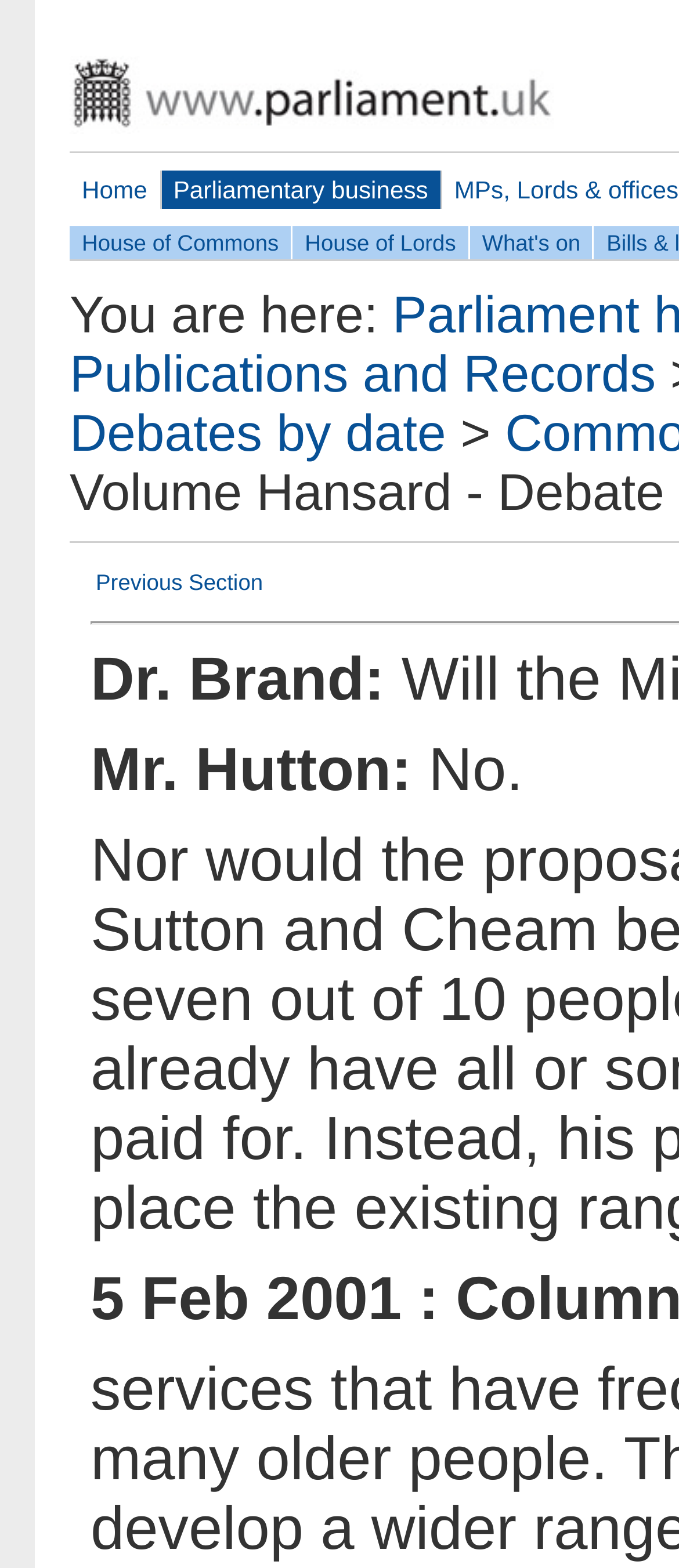Using the format (top-left x, top-left y, bottom-right x, bottom-right y), and given the element description, identify the bounding box coordinates within the screenshot: Publications and Records

[0.103, 0.22, 0.966, 0.257]